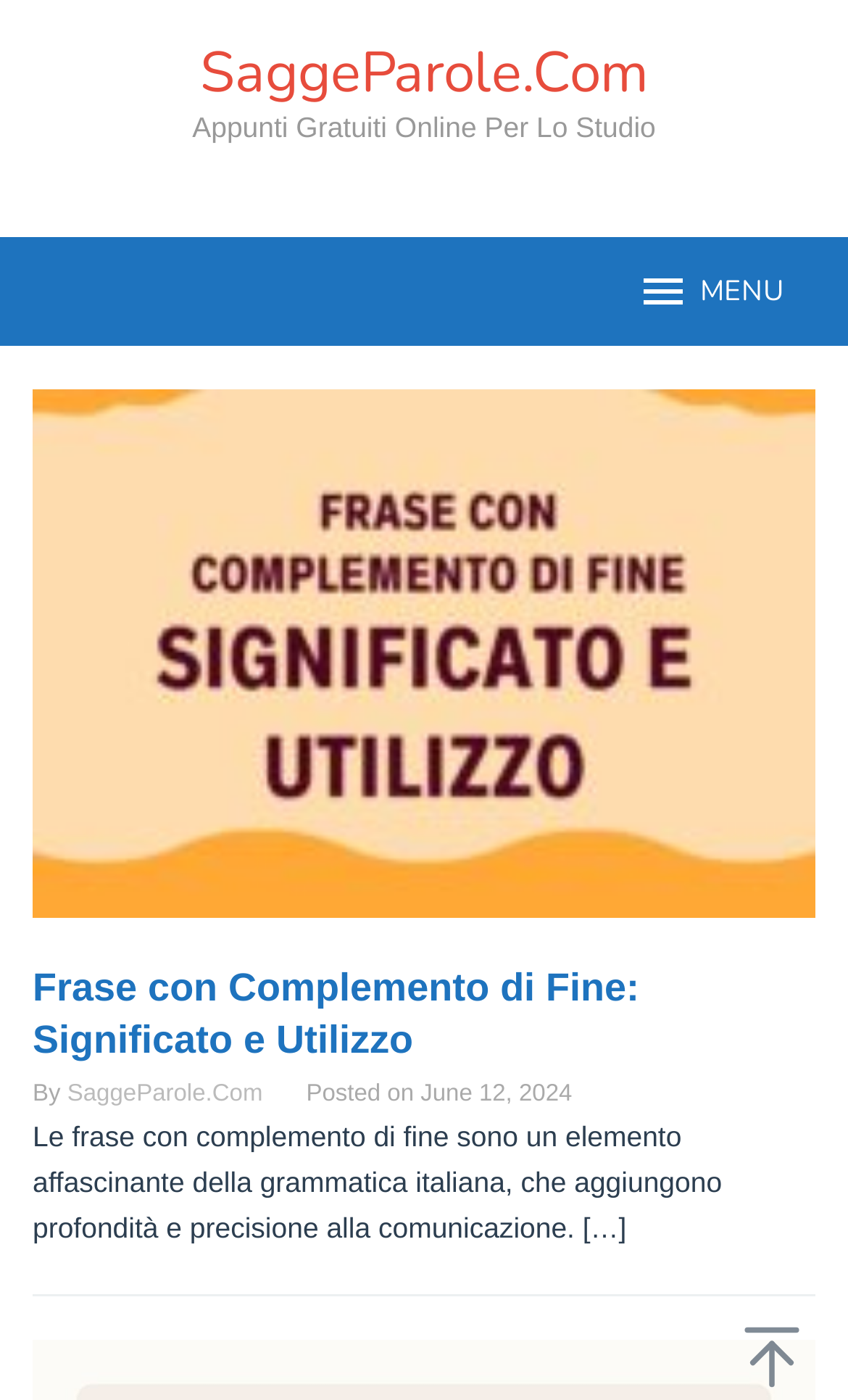Describe every aspect of the webpage comprehensively.

The webpage is about SaggeParole.com, a website providing online study resources. At the top left, there is a "Skip to content" link, followed by the website's logo "SaggeParole.Com" in the top center. On the top right, there is a "MENU" link. 

Below the logo, there is an article section that occupies most of the page. The article is about "Frase con Complemento di Fine" (Phrases with Complement of Purpose), a topic in Italian grammar. The article title is displayed prominently, accompanied by an image related to the topic. 

Under the article title, there is a brief introduction to the topic, explaining that phrases with complement of purpose add depth and precision to communication. The author and publication date of the article are also provided, with the date being June 12, 2024. 

There are several links on the page, including one to skip to the content, the website's logo, and links to specific topics like "Frase con Complemento di Fine". The overall structure of the page is organized, with clear headings and concise text.